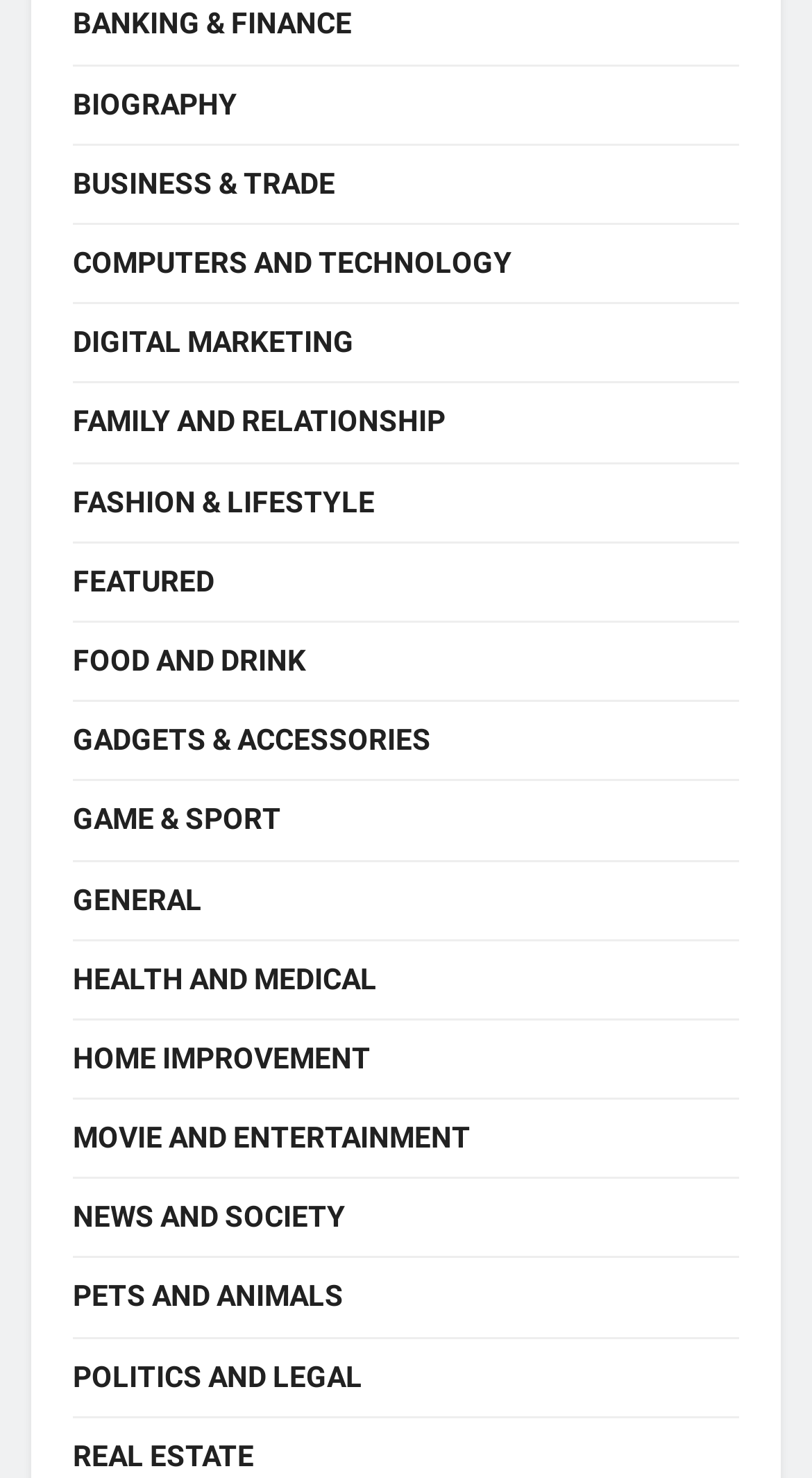Kindly determine the bounding box coordinates for the area that needs to be clicked to execute this instruction: "Explore BUSINESS & TRADE".

[0.09, 0.107, 0.413, 0.142]